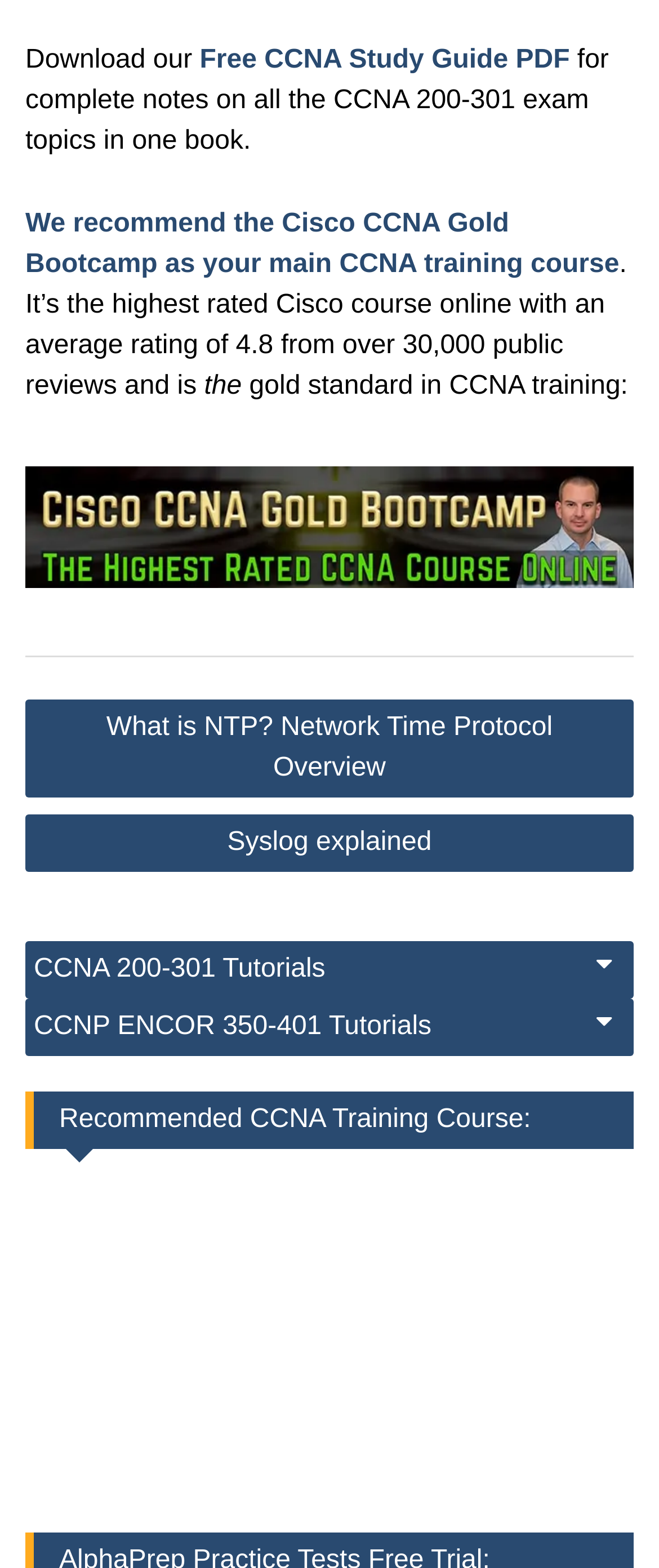What can be downloaded from the webpage?
Ensure your answer is thorough and detailed.

The webpage provides a link to download a 'Free CCNA Study Guide PDF', which suggests that this is the downloadable resource available on the webpage.